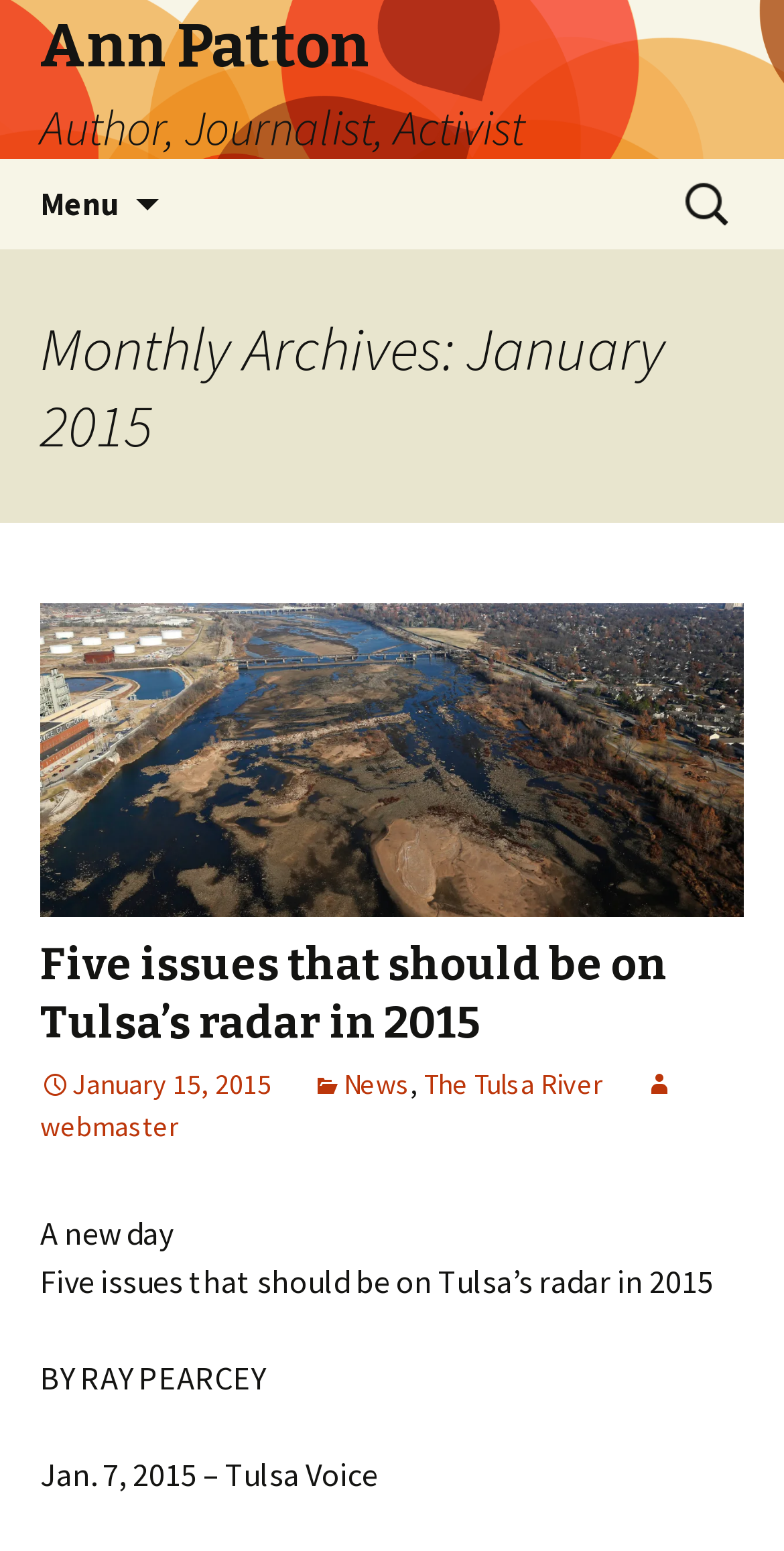Find and indicate the bounding box coordinates of the region you should select to follow the given instruction: "Read the article 'Five issues that should be on Tulsa’s radar in 2015'".

[0.051, 0.605, 0.851, 0.677]